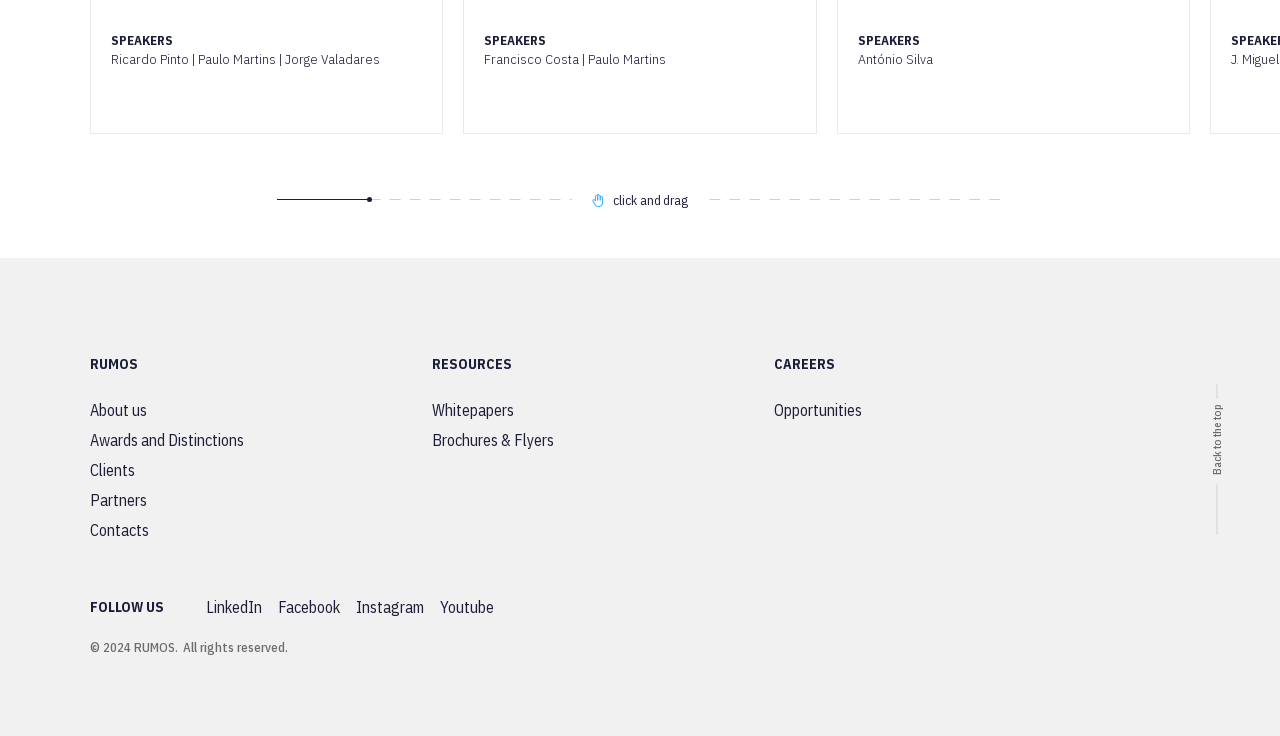Using the provided description: "Youtube", find the bounding box coordinates of the corresponding UI element. The output should be four float numbers between 0 and 1, in the format [left, top, right, bottom].

[0.344, 0.811, 0.386, 0.838]